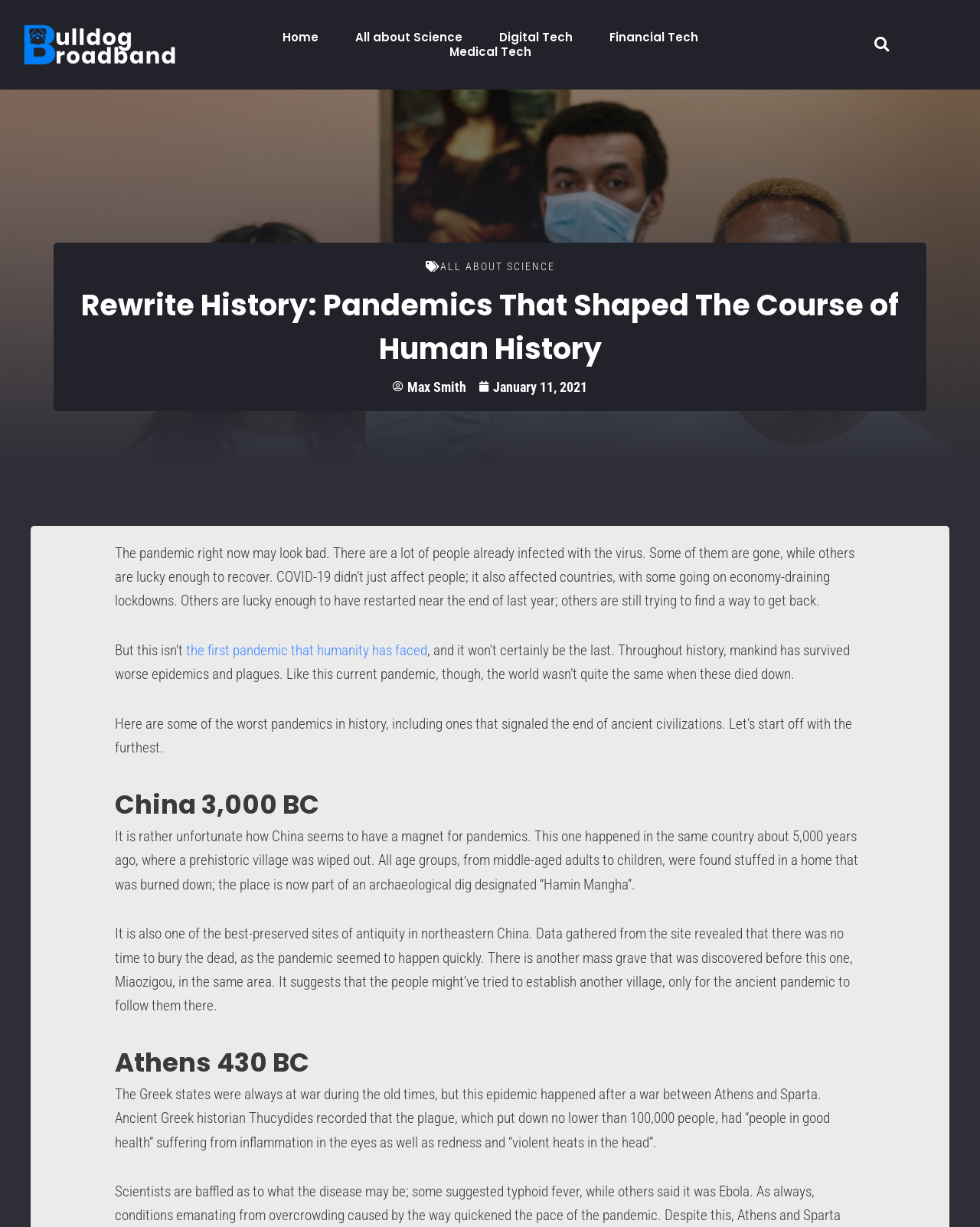Kindly provide the bounding box coordinates of the section you need to click on to fulfill the given instruction: "Learn about the pandemic in 'China 3,000 BC'".

[0.117, 0.64, 0.883, 0.672]